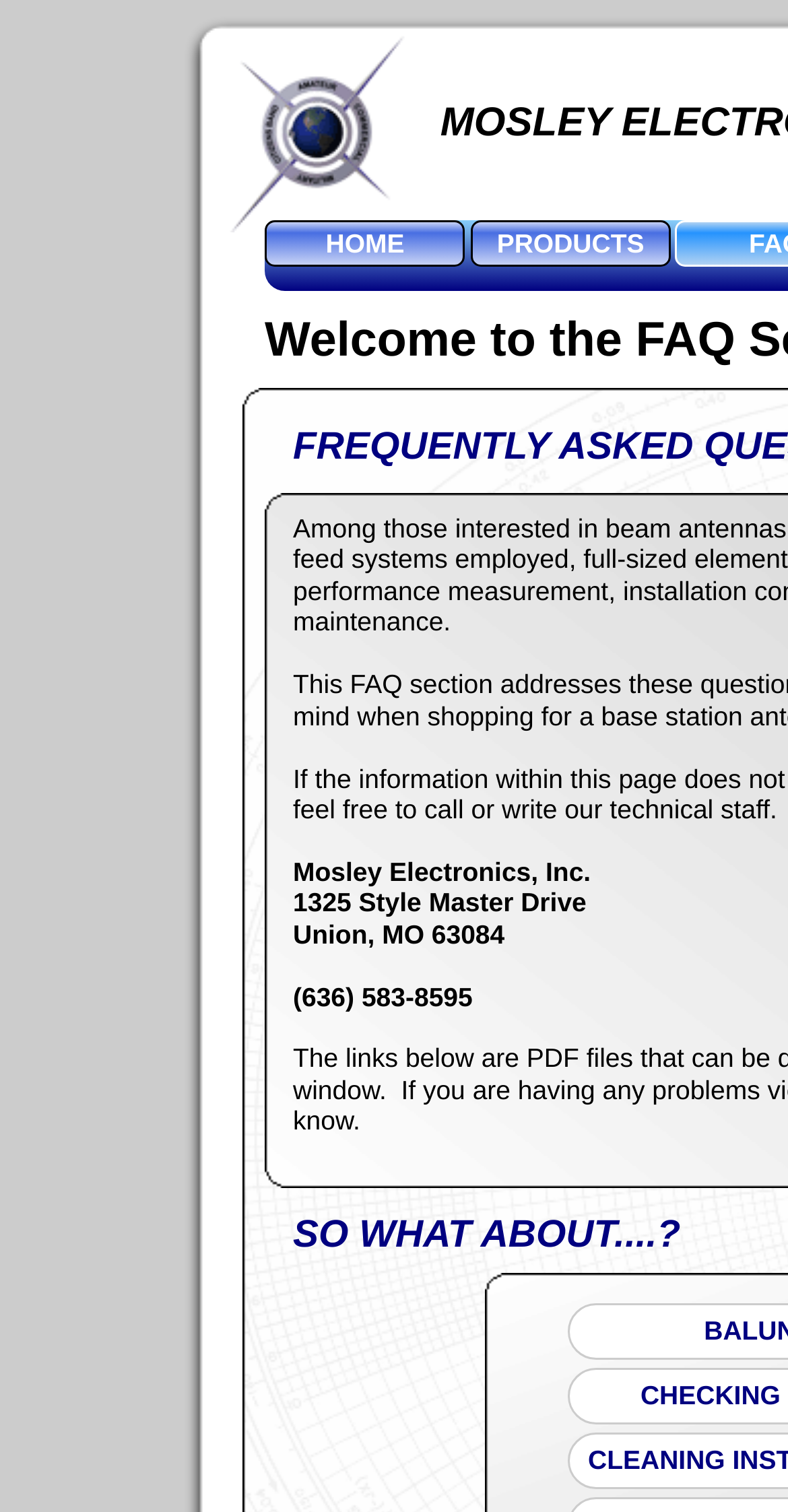What is the company name?
Look at the screenshot and respond with a single word or phrase.

Mosley Electronics, Inc.